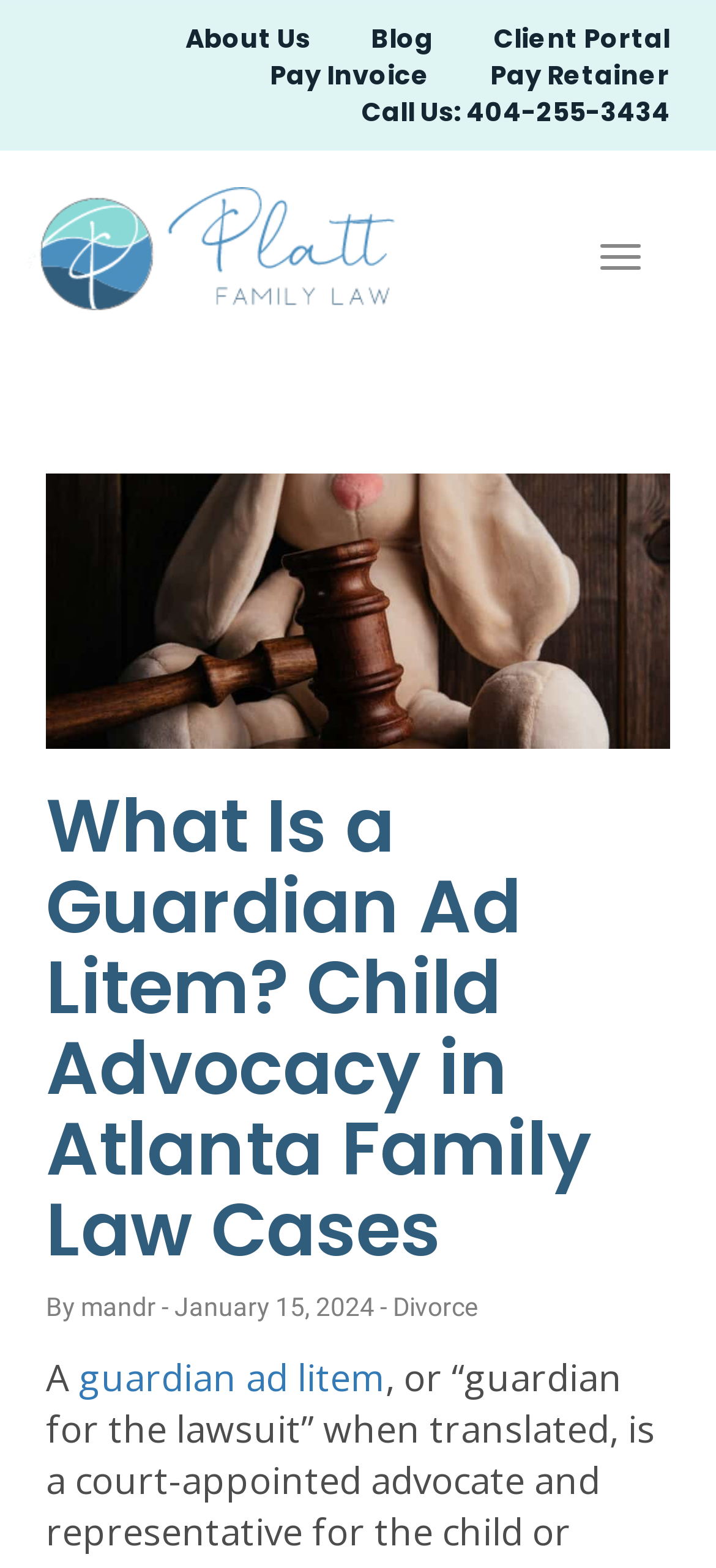Determine the bounding box coordinates for the element that should be clicked to follow this instruction: "Click the 'About Us' link". The coordinates should be given as four float numbers between 0 and 1, in the format [left, top, right, bottom].

[0.259, 0.013, 0.433, 0.036]